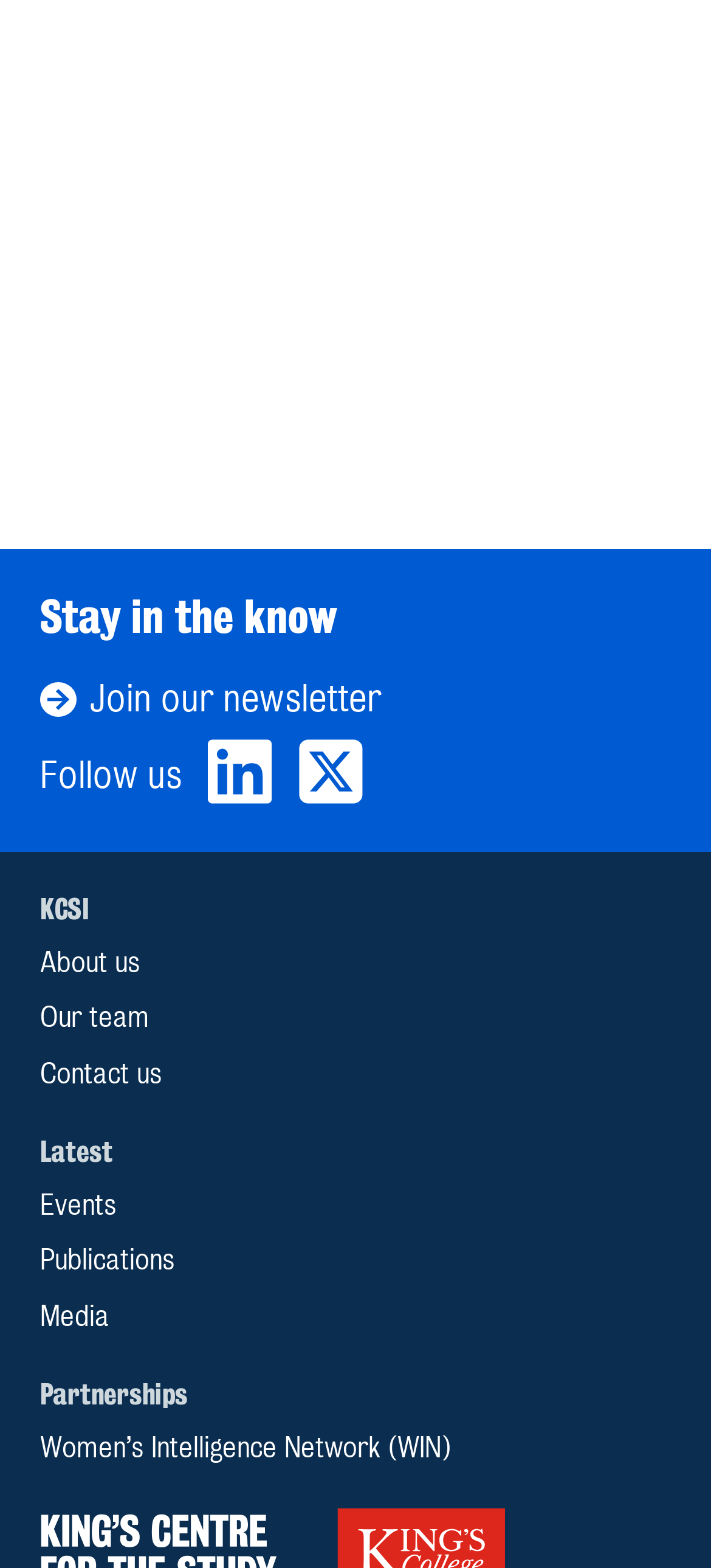Please determine the bounding box coordinates, formatted as (top-left x, top-left y, bottom-right x, bottom-right y), with all values as floating point numbers between 0 and 1. Identify the bounding box of the region described as: O'Brien, K. A.

[0.056, 0.303, 0.223, 0.32]